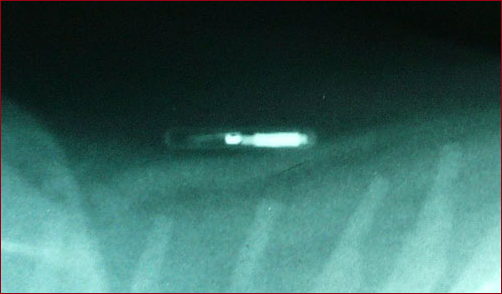Kindly respond to the following question with a single word or a brief phrase: 
What is the purpose of the RFID microchip?

Identification and tracking